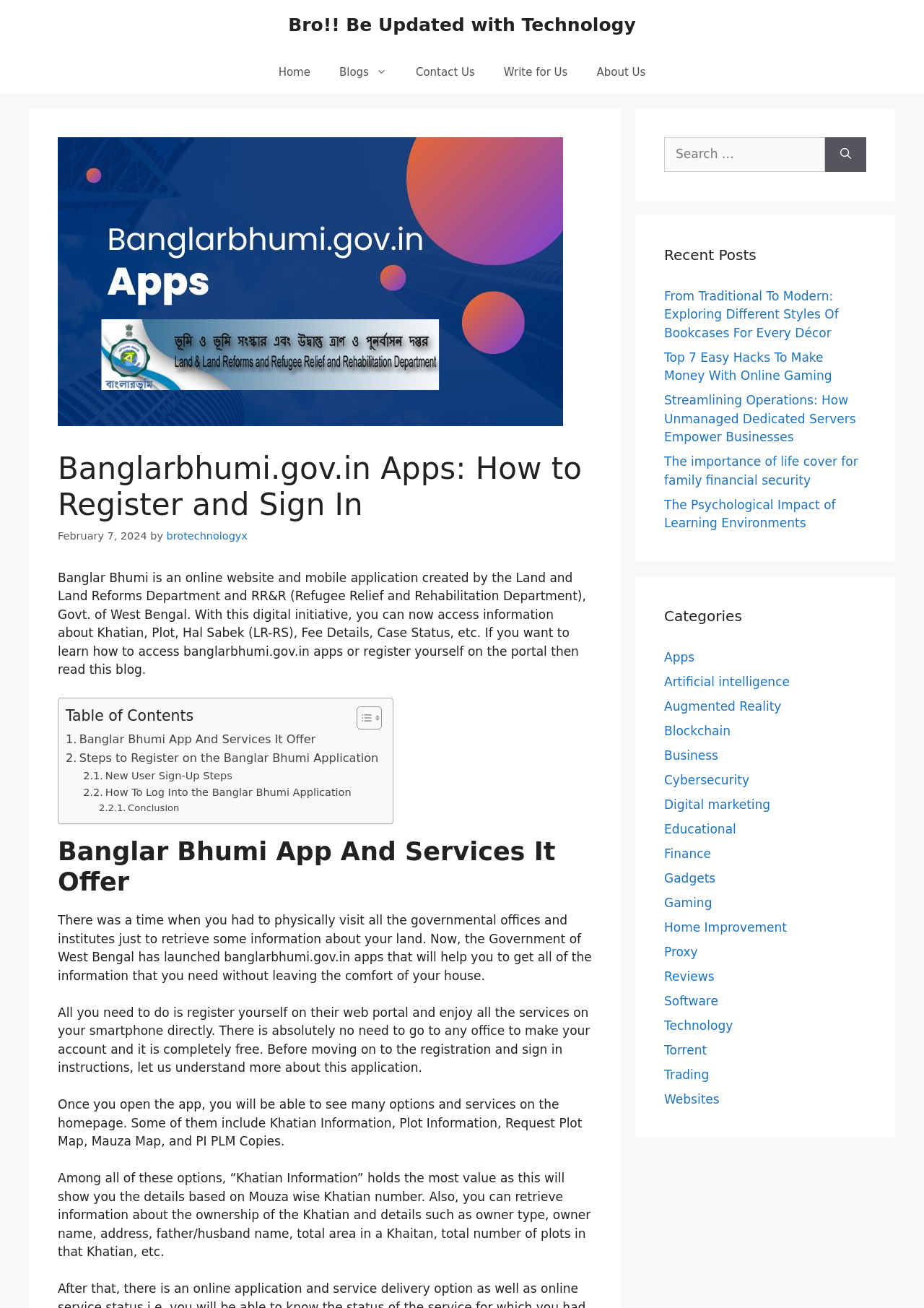Please identify the bounding box coordinates of the area I need to click to accomplish the following instruction: "Click on the 'Home' link".

[0.286, 0.039, 0.352, 0.072]